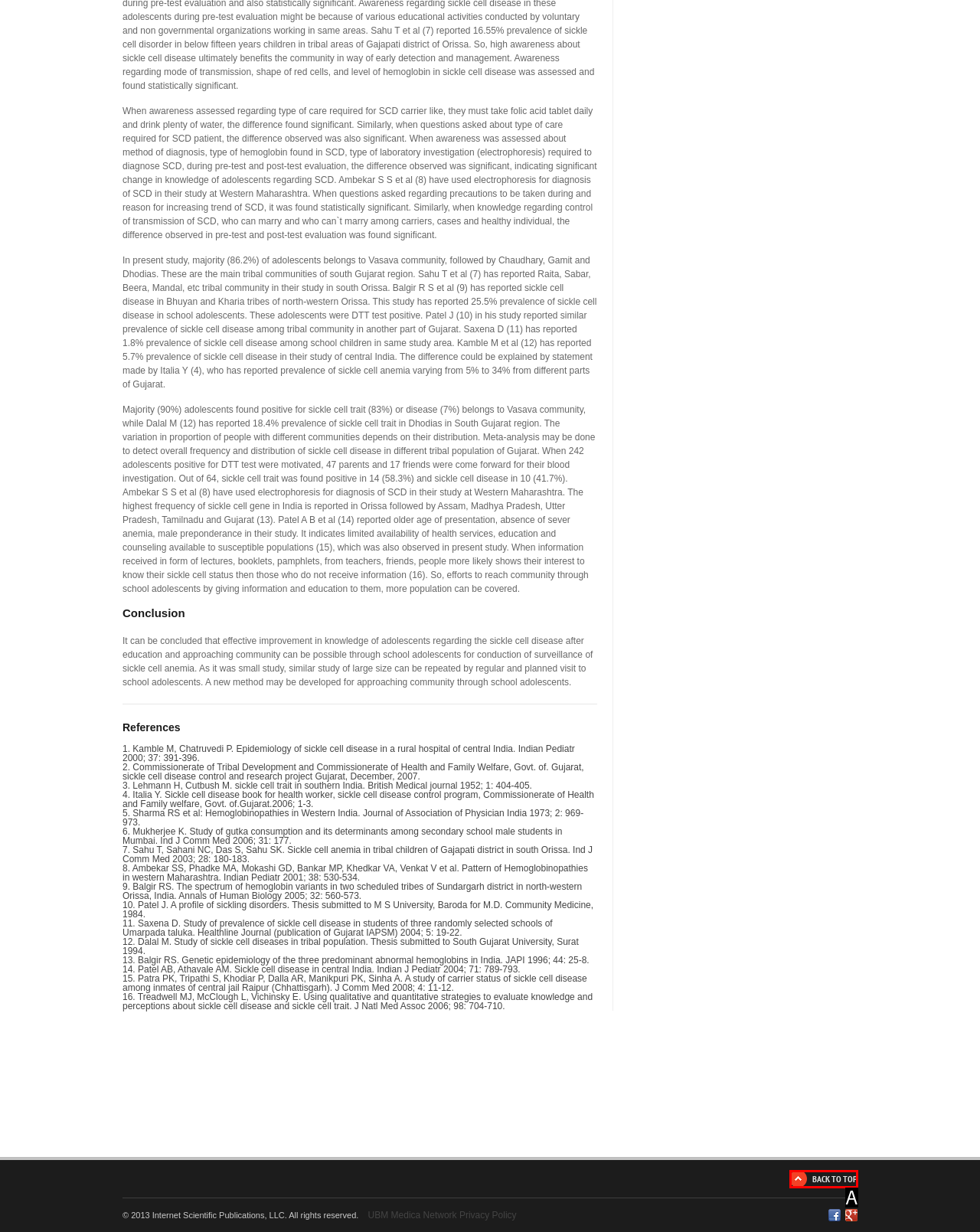Select the option that matches this description: BACK TO TOP
Answer by giving the letter of the chosen option.

A